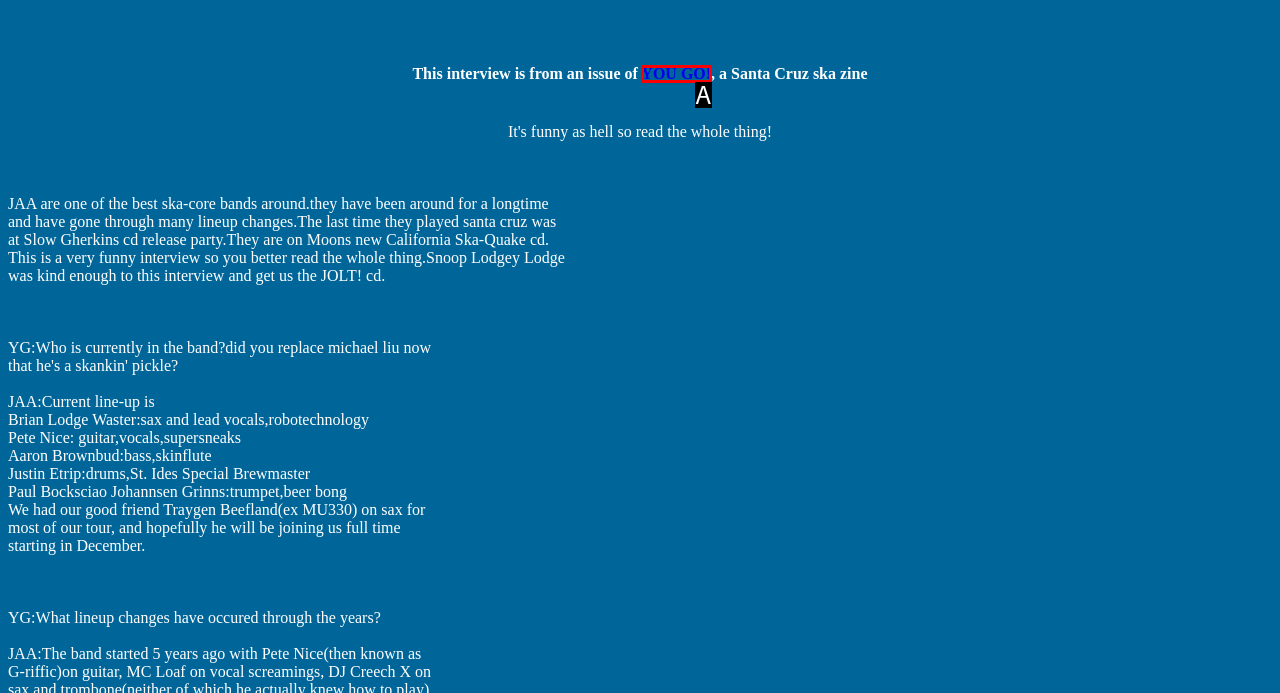Point out the HTML element that matches the following description: YOU GO!
Answer with the letter from the provided choices.

A